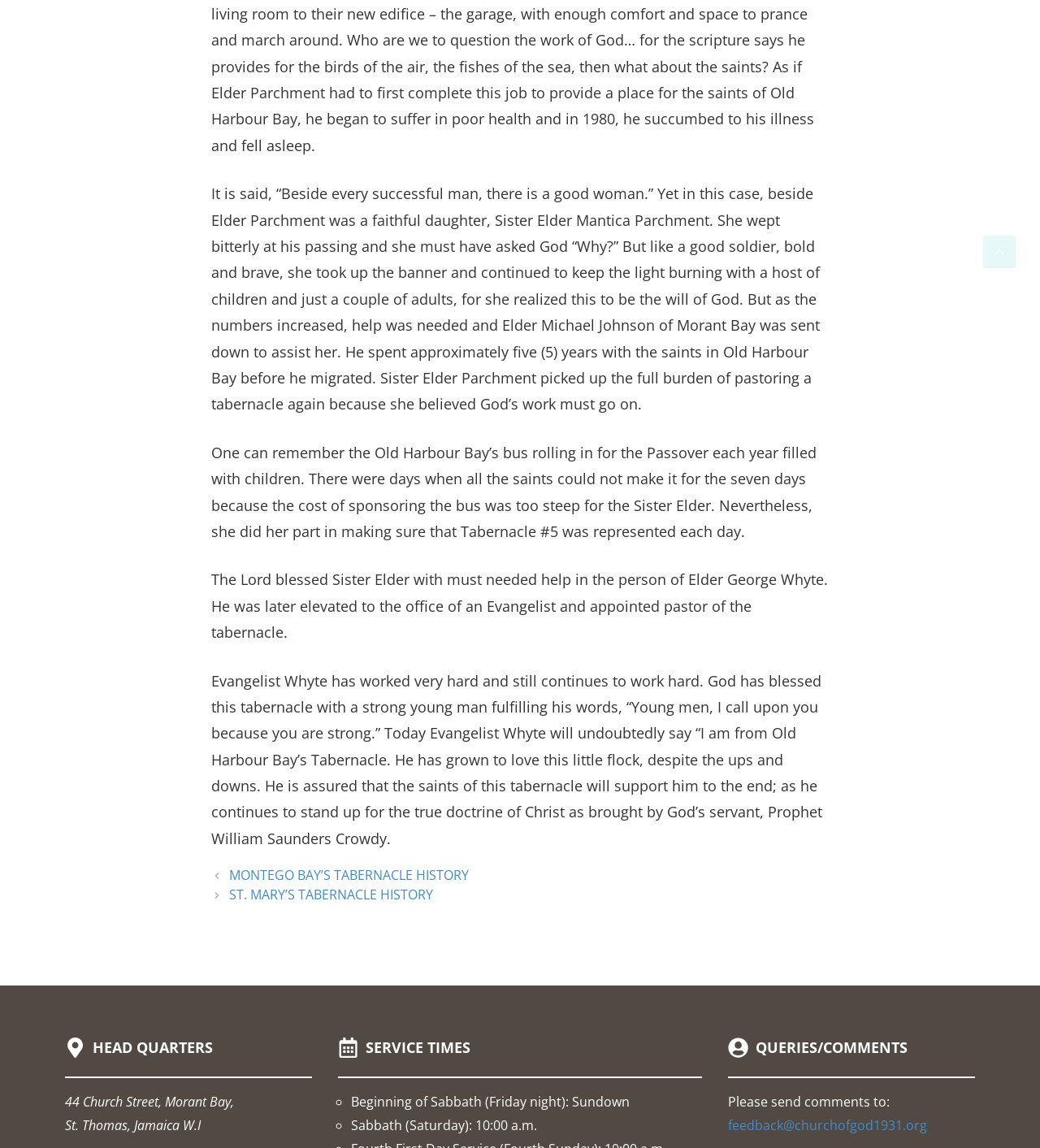Who is the pastor of Tabernacle #5?
Please respond to the question with a detailed and well-explained answer.

The webpage mentions 'The Lord blessed Sister Elder with must needed help in the person of Elder George Whyte. He was later elevated to the office of an Evangelist and appointed pastor of the tabernacle.' This indicates that Evangelist Whyte is the pastor of Tabernacle #5.